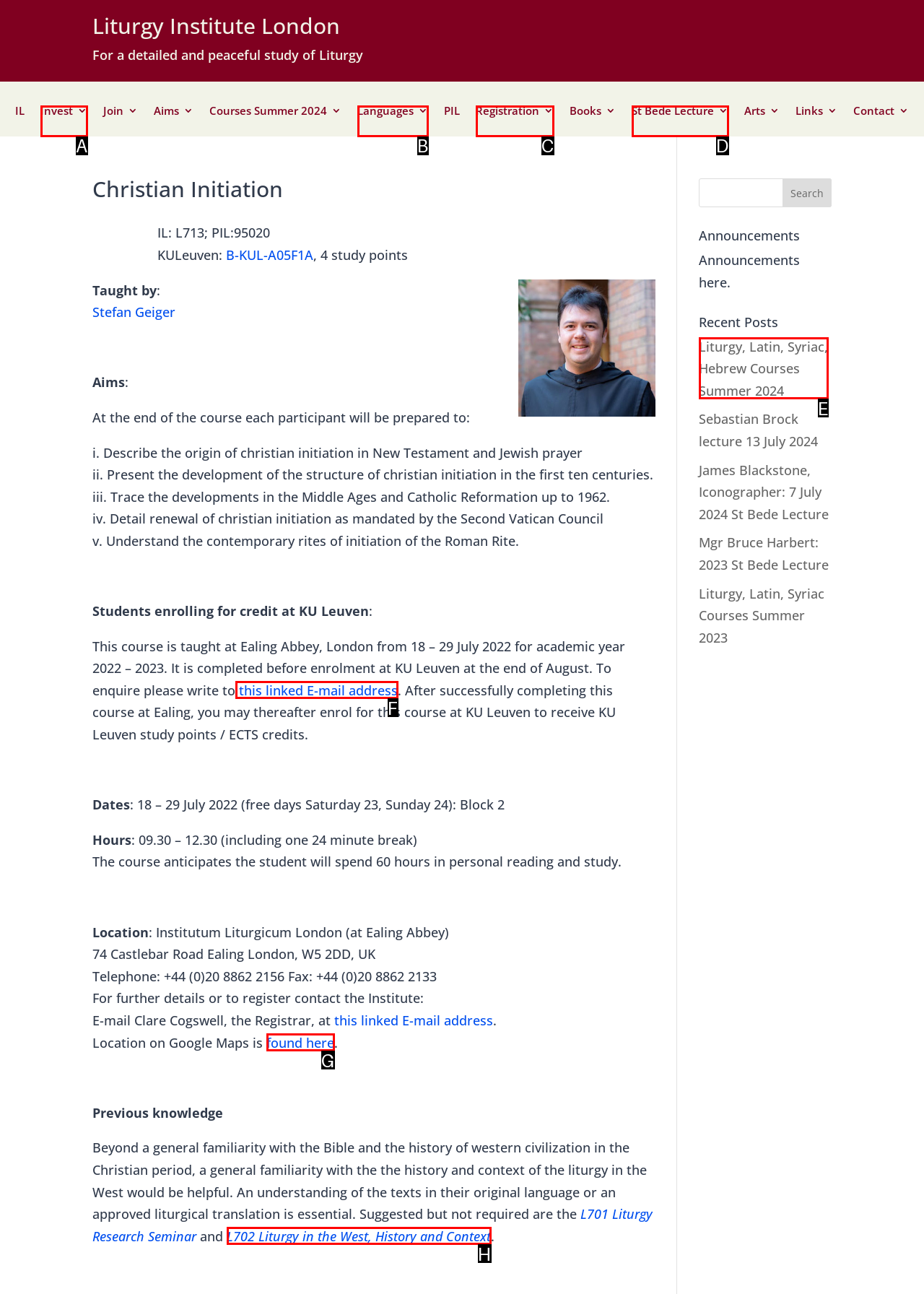Point out the HTML element that matches the following description: St Bede Lecture
Answer with the letter from the provided choices.

D